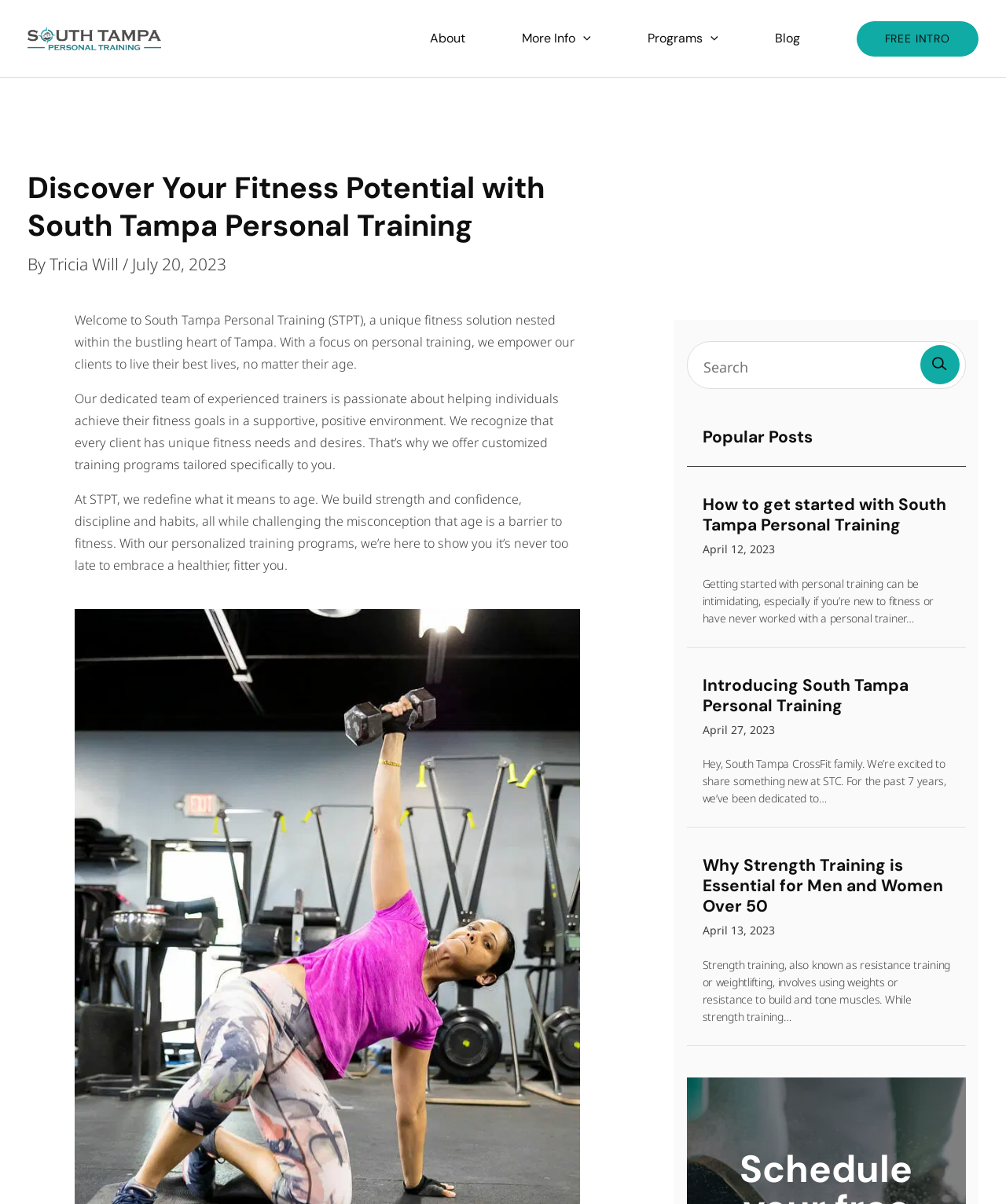Please identify the bounding box coordinates of the element's region that needs to be clicked to fulfill the following instruction: "Click on FREE INTRO". The bounding box coordinates should consist of four float numbers between 0 and 1, i.e., [left, top, right, bottom].

[0.851, 0.017, 0.973, 0.047]